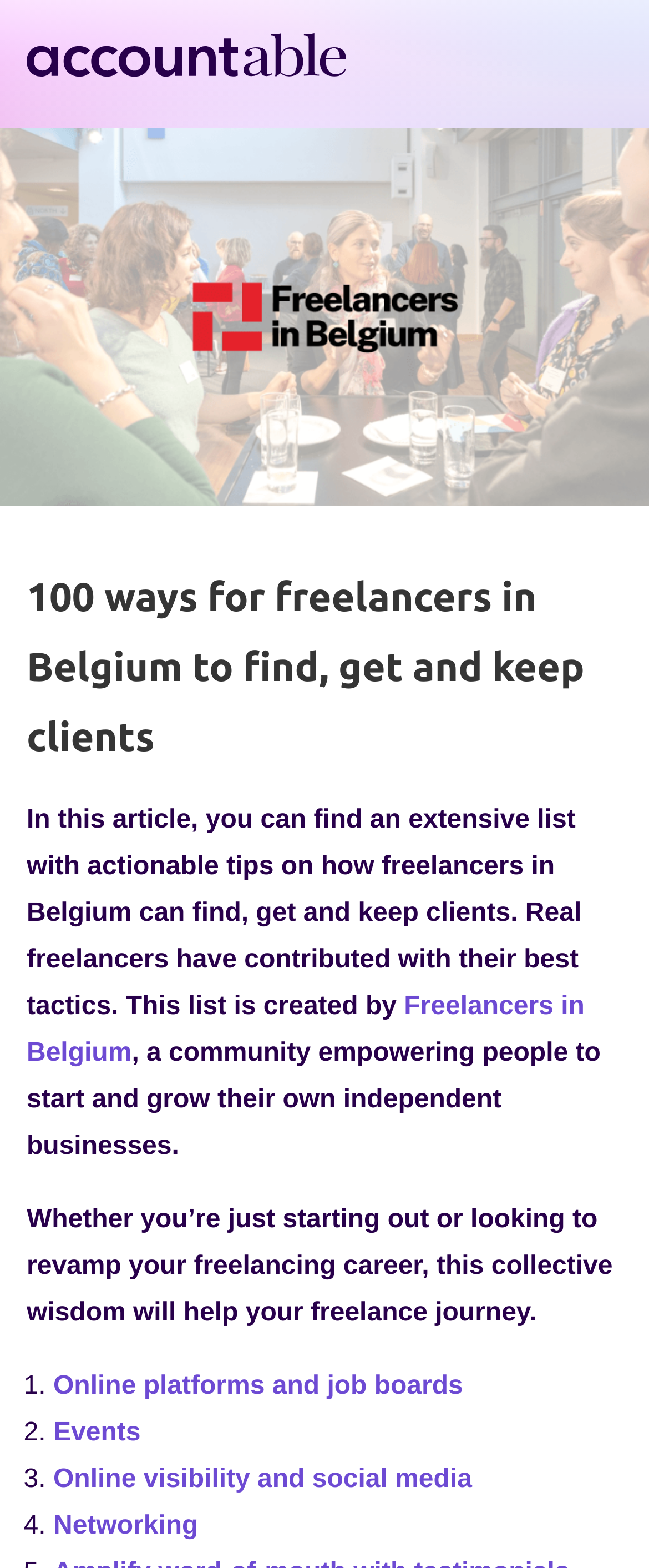Give the bounding box coordinates for the element described as: "Freelancers in Belgium".

[0.041, 0.633, 0.901, 0.681]